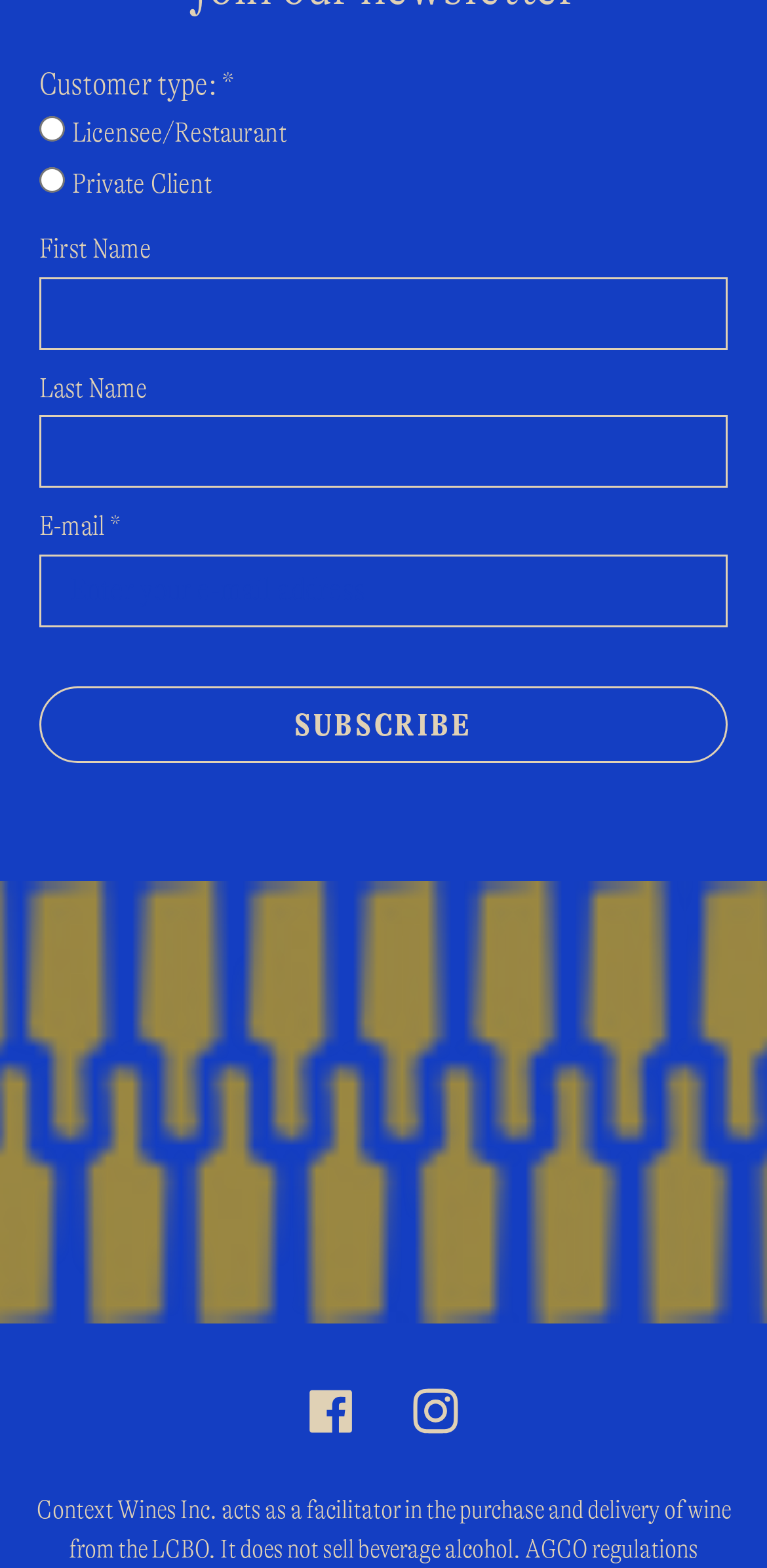Please specify the bounding box coordinates in the format (top-left x, top-left y, bottom-right x, bottom-right y), with values ranging from 0 to 1. Identify the bounding box for the UI component described as follows: Facebook

[0.403, 0.883, 0.462, 0.914]